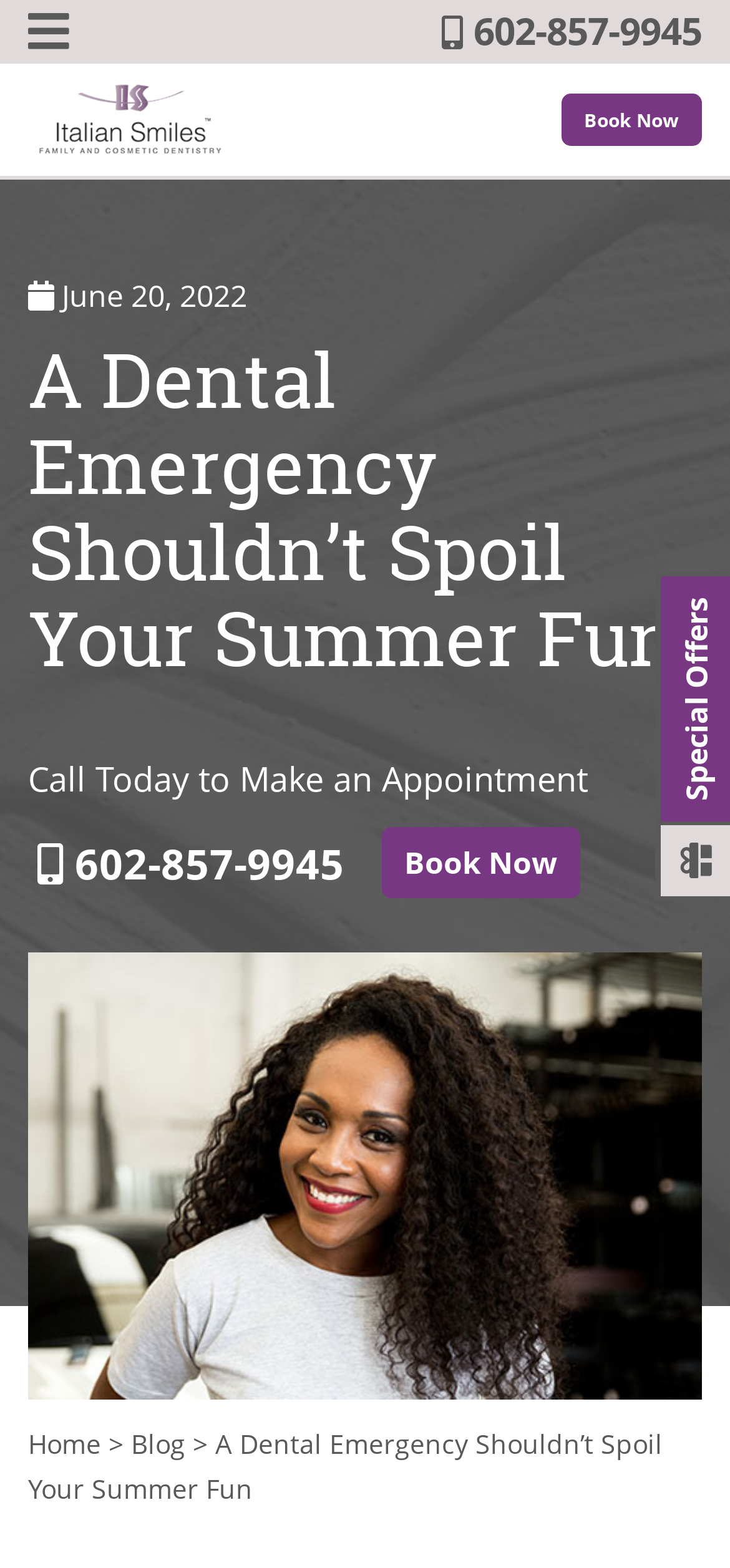Respond with a single word or short phrase to the following question: 
What is the phone number to call for an appointment?

602-857-9945